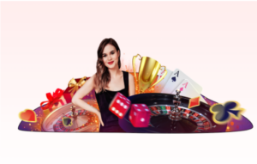Explain the content of the image in detail.

This vibrant image showcases a glamorous female figure prominently featured against a soft, pastel background. Surrounding her are various iconic symbols associated with gambling and casino gaming, including colorful dice, playing cards, and a stylized roulette wheel. The arrangement also includes decorative elements such as trophies and festive gifts, evoking a sense of excitement and celebration. This composition effectively captures the allure of the casino environment, highlighting both the thrill of gaming and the potential for rewards, appealing to enthusiasts of online gaming and casinos.